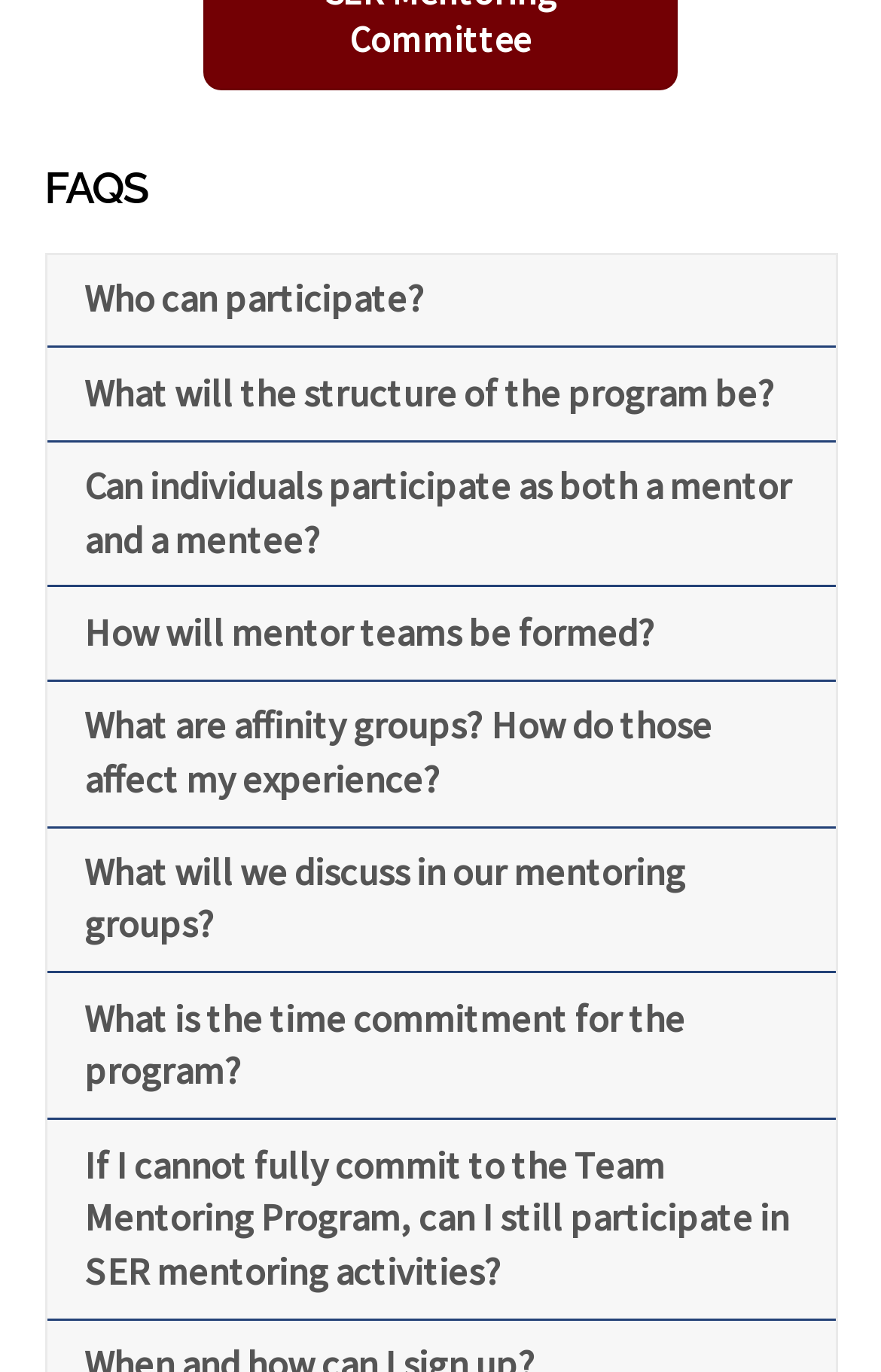Identify the bounding box coordinates of the area you need to click to perform the following instruction: "Understand how mentor teams are formed".

[0.053, 0.429, 0.787, 0.495]